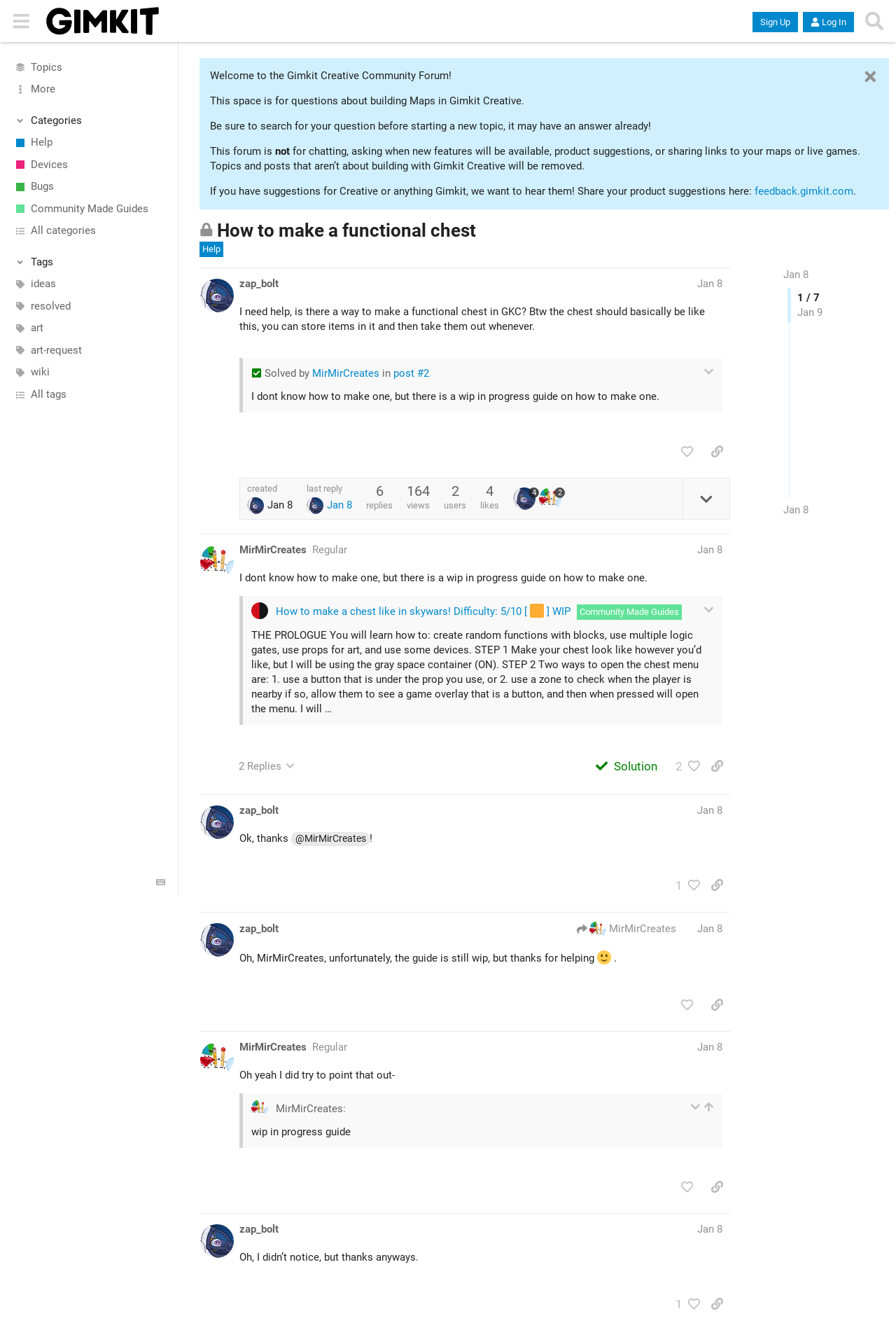Using the webpage screenshot, locate the HTML element that fits the following description and provide its bounding box: "title="Hide sidebar"".

[0.008, 0.005, 0.04, 0.027]